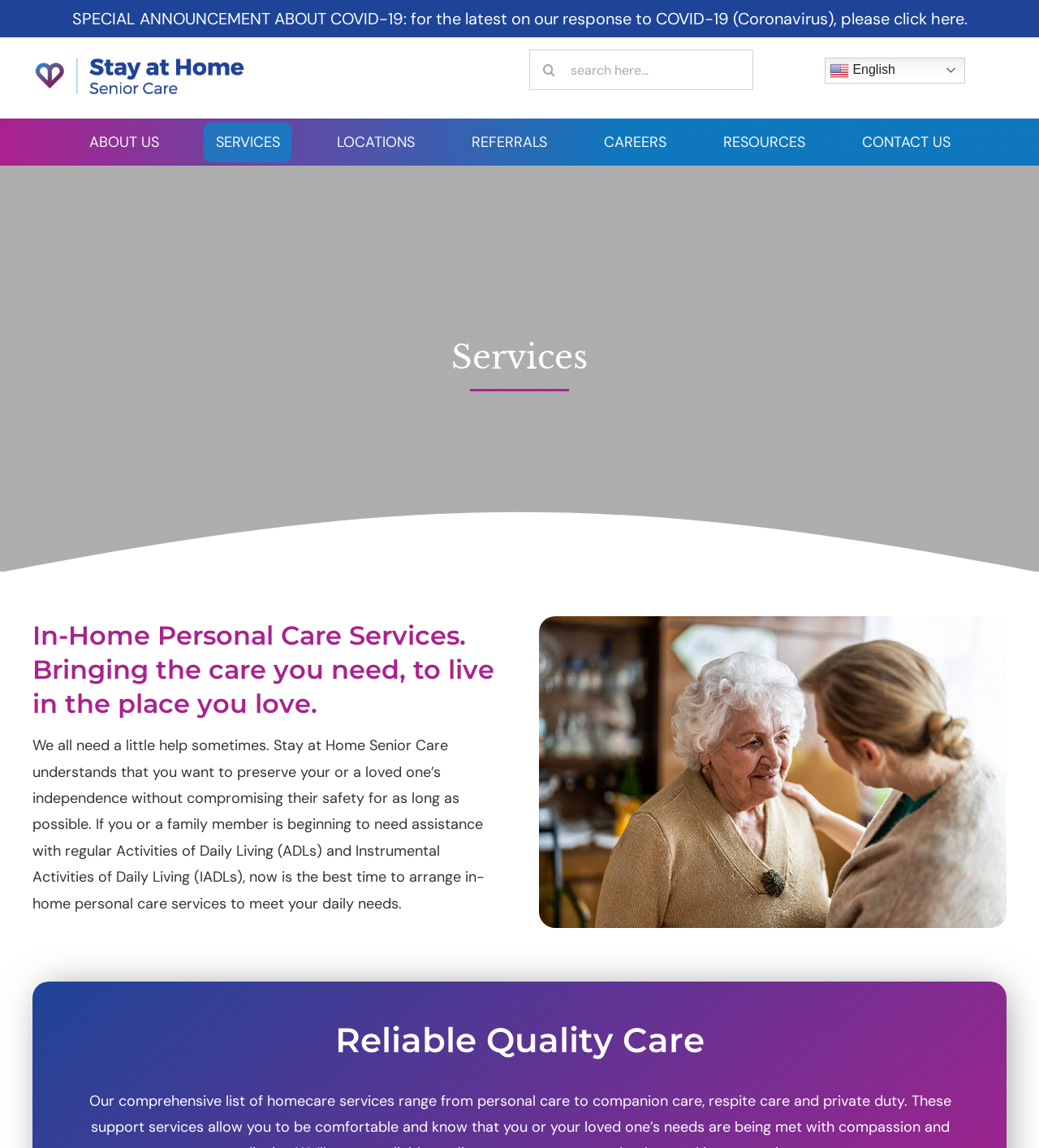What is the main concern of Stay at Home Senior Care?
Based on the image, provide a one-word or brief-phrase response.

Preserving independence